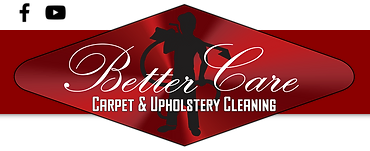Explain the image in a detailed and thorough manner.

The image features the logo of "Better Care Carpet & Upholstery Cleaning," prominently displayed against a vibrant red background. The logo showcases the company's name in an elegant, flowing font at the center, complemented by the phrase "Carpet & Upholstery Cleaning" in a bolder style beneath it. Adding a visual element to the logo is a silhouette of a person using a carpet cleaning machine, positioned to the left, symbolizing the company's focus on professional cleaning services. In the upper left corner, icons for Facebook and YouTube are included, indicating the company’s social media presence and inviting customer engagement.